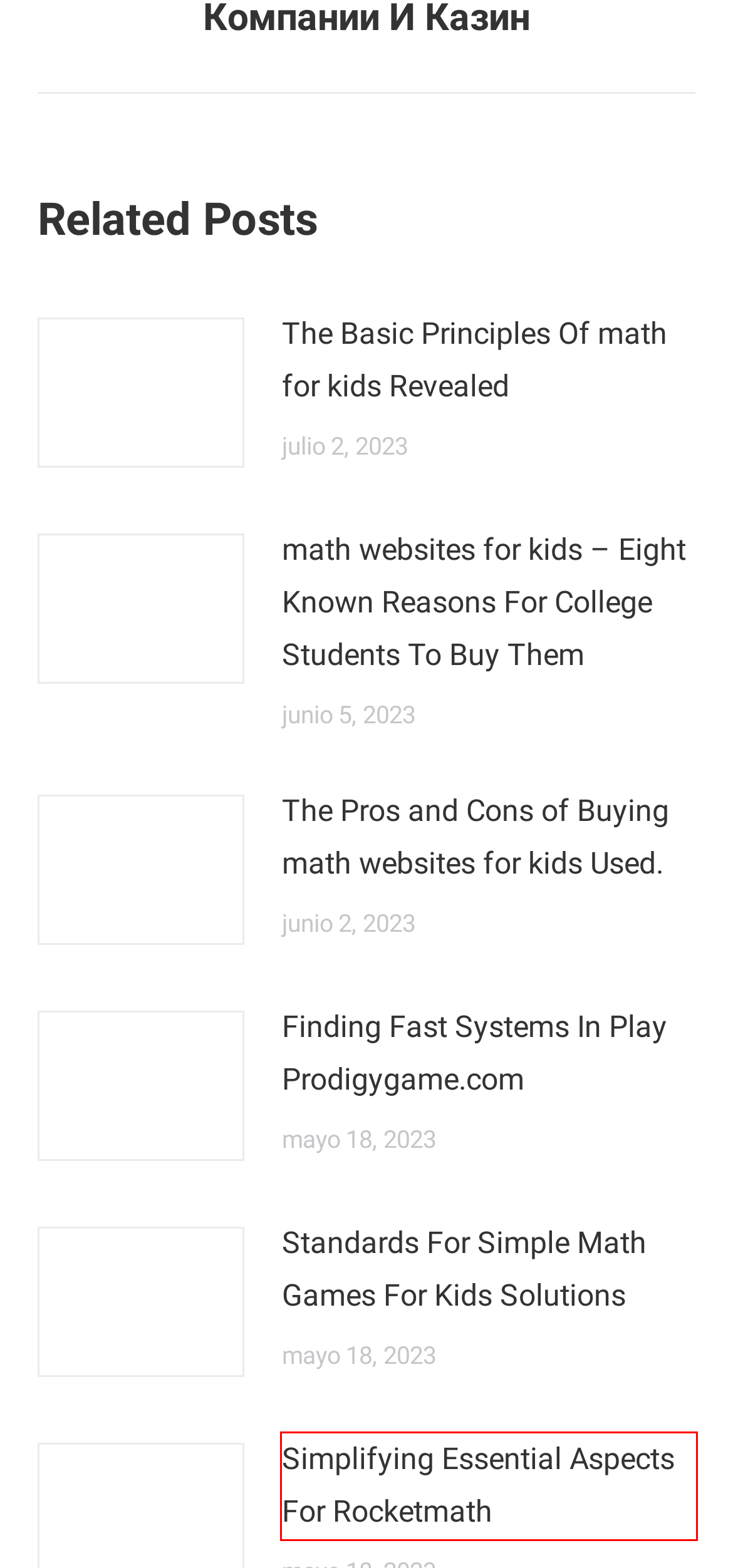Examine the screenshot of a webpage with a red bounding box around a UI element. Select the most accurate webpage description that corresponds to the new page after clicking the highlighted element. Here are the choices:
A. The Basic Principles Of math for kids Revealed - LUMAR
B. Standards For Simple Math Games For Kids Solutions - LUMAR
C. Contacto - LUMAR
D. math websites for kids - Eight Known Reasons For College Students To Buy Them - LUMAR
E. Simplifying Essential Aspects For Rocketmath - LUMAR
F. LUMAR - Agencia Mayorista de Turismo en Ecuador 🛩
G. Finding Fast Systems In Play Prodigygame.com - LUMAR
H. The Pros and Cons of Buying math websites for kids Used. - LUMAR

E